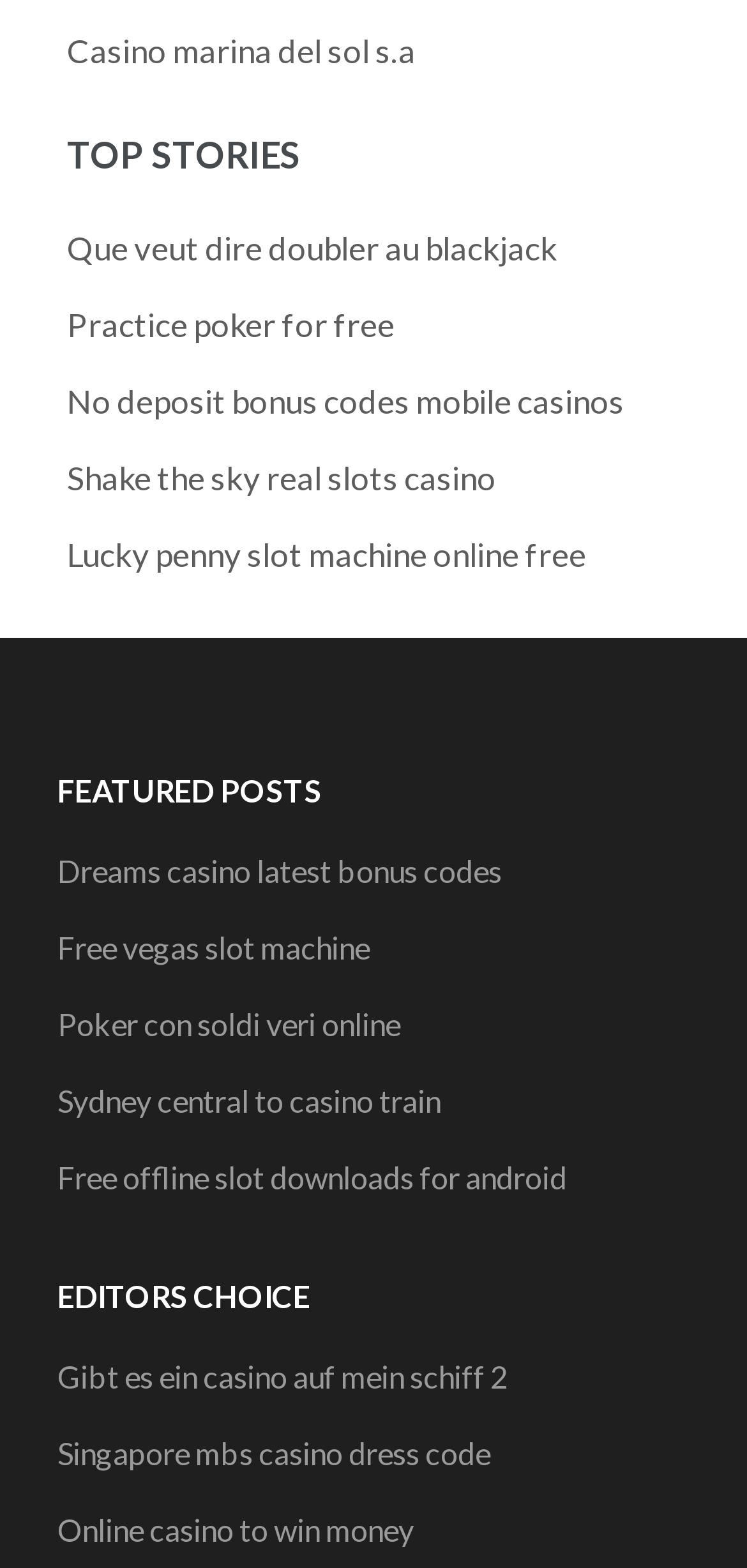Using the description "Practice poker for free", predict the bounding box of the relevant HTML element.

[0.09, 0.194, 0.528, 0.22]